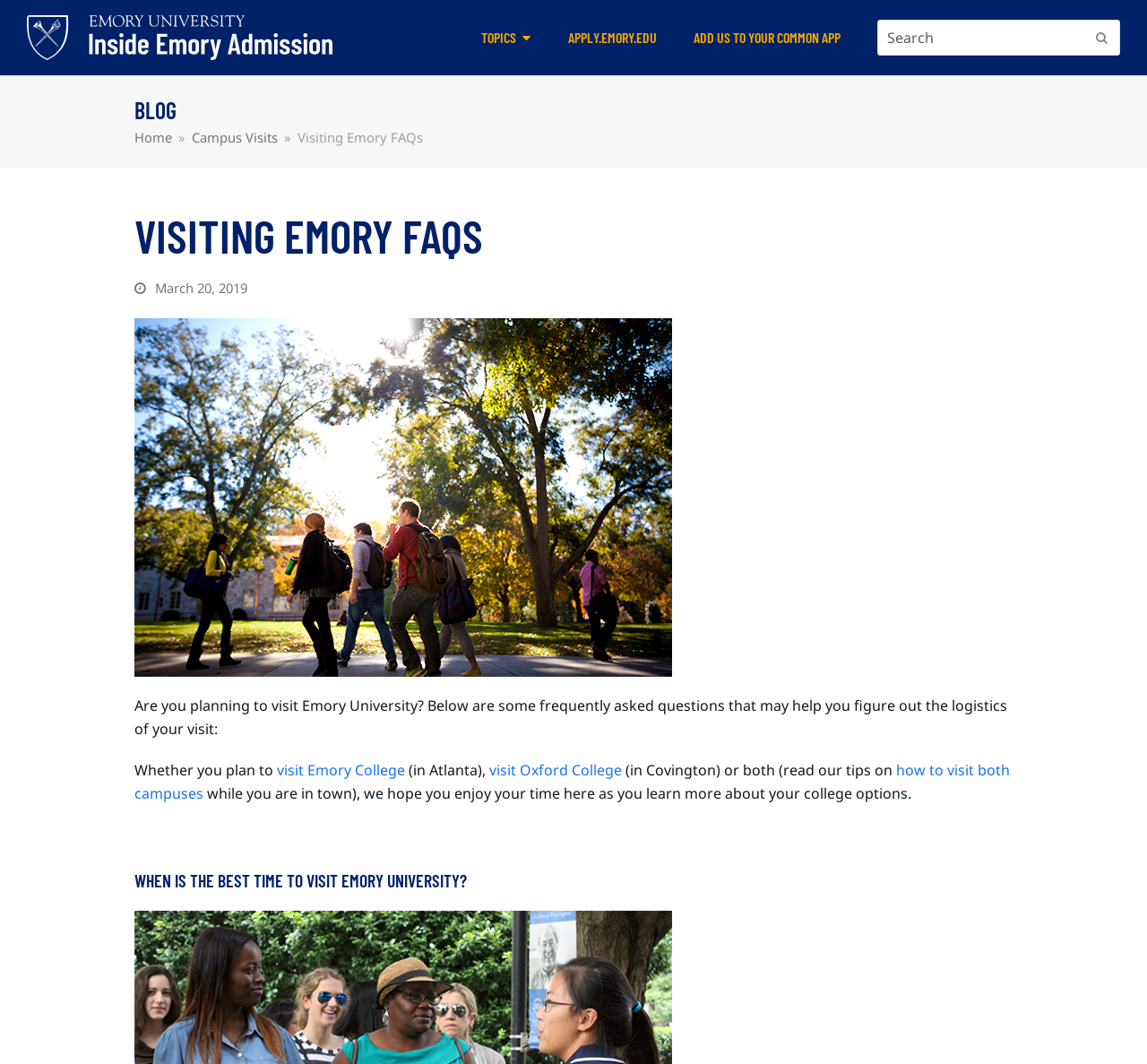Determine the main heading of the webpage and generate its text.

VISITING EMORY FAQS